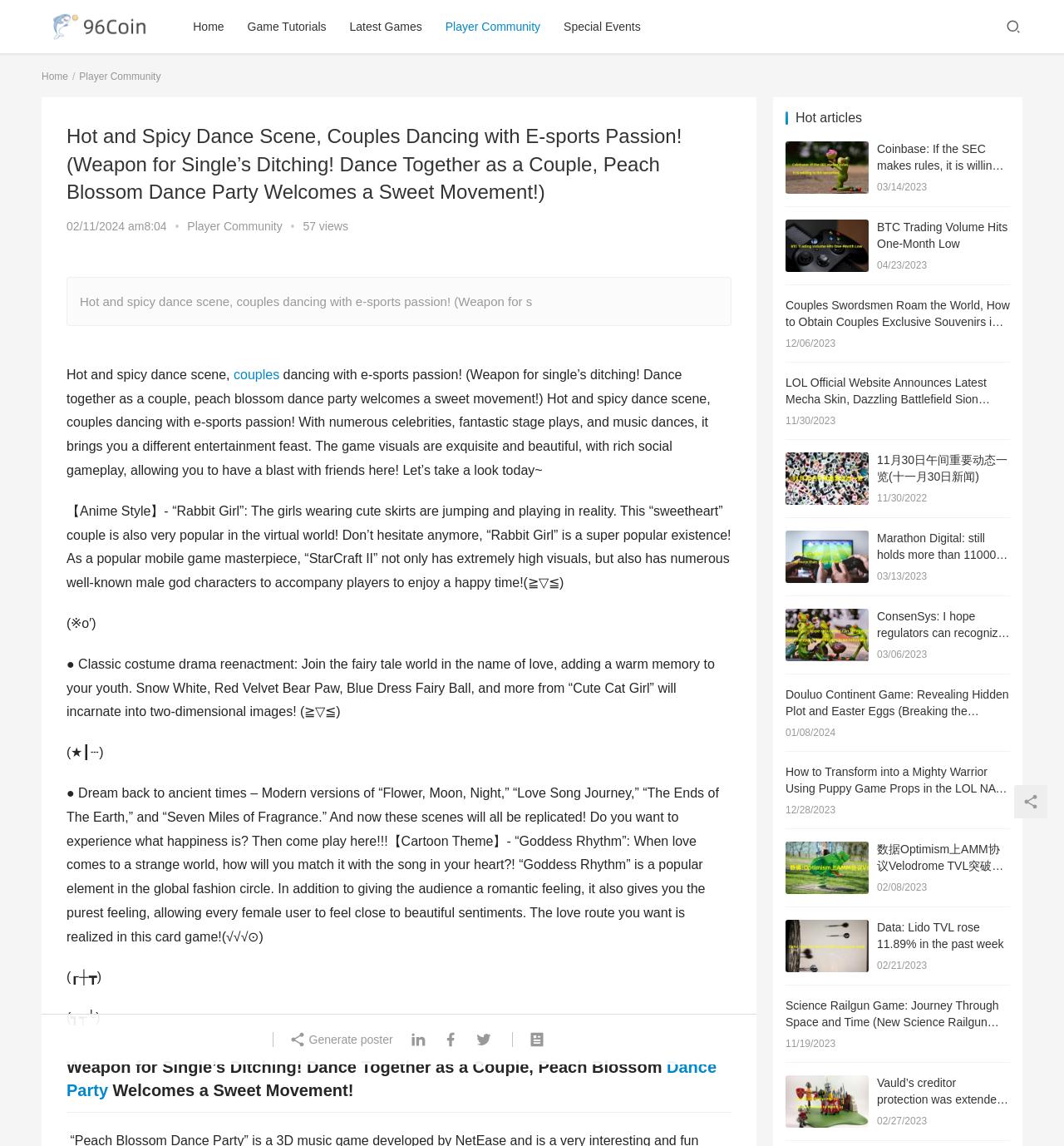Give a one-word or phrase response to the following question: What is the text of the first link on the webpage?

GameVault96